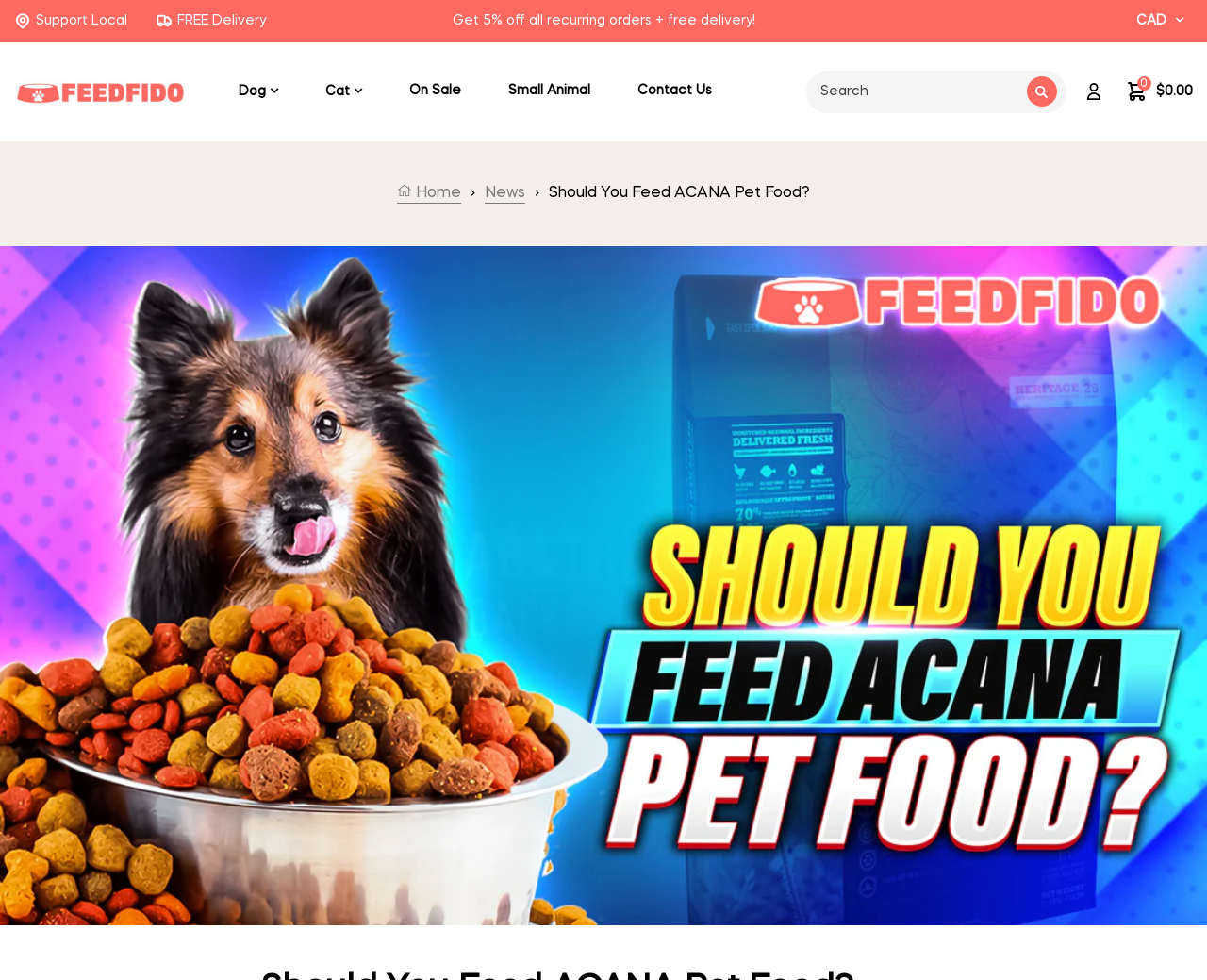Please specify the bounding box coordinates of the clickable region necessary for completing the following instruction: "View Cart". The coordinates must consist of four float numbers between 0 and 1, i.e., [left, top, right, bottom].

[0.93, 0.081, 0.988, 0.106]